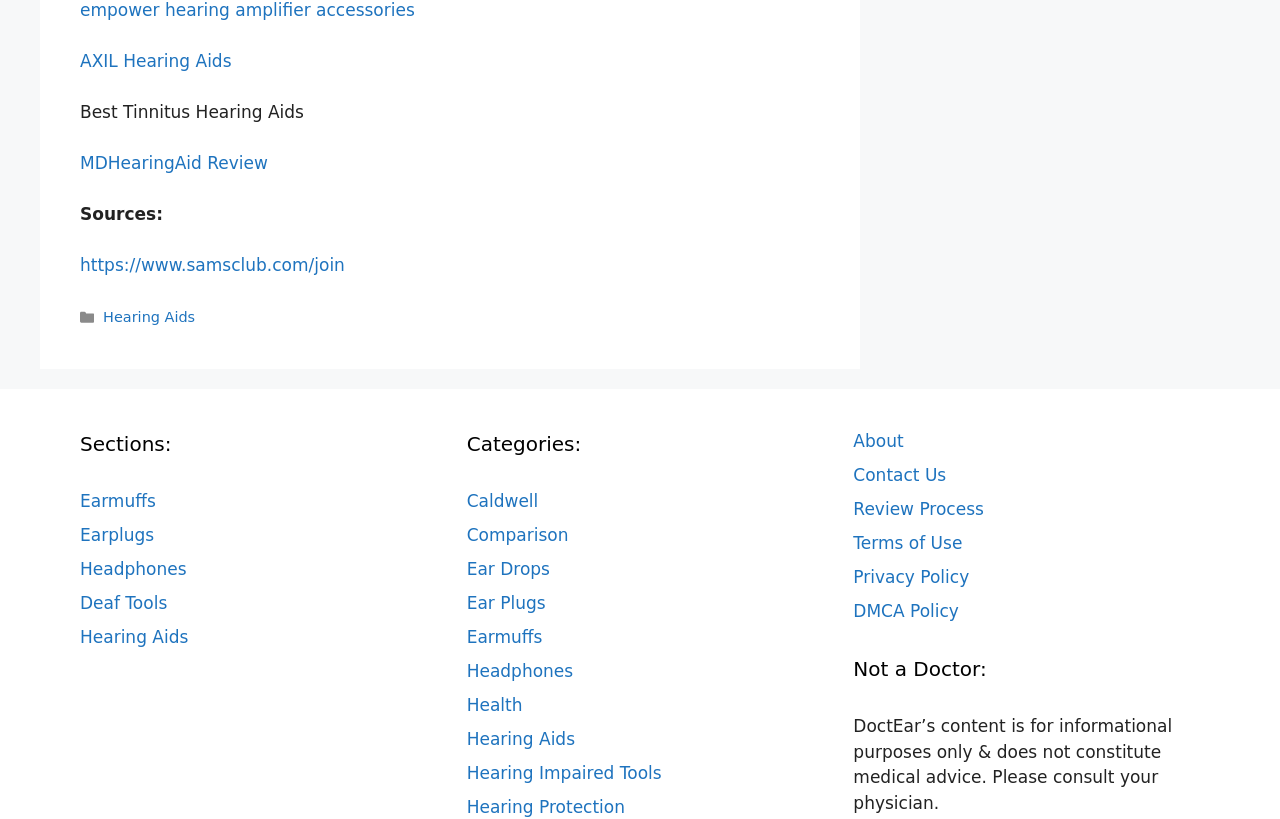Find the bounding box coordinates of the element I should click to carry out the following instruction: "Learn about Deaf Tools".

[0.062, 0.724, 0.131, 0.748]